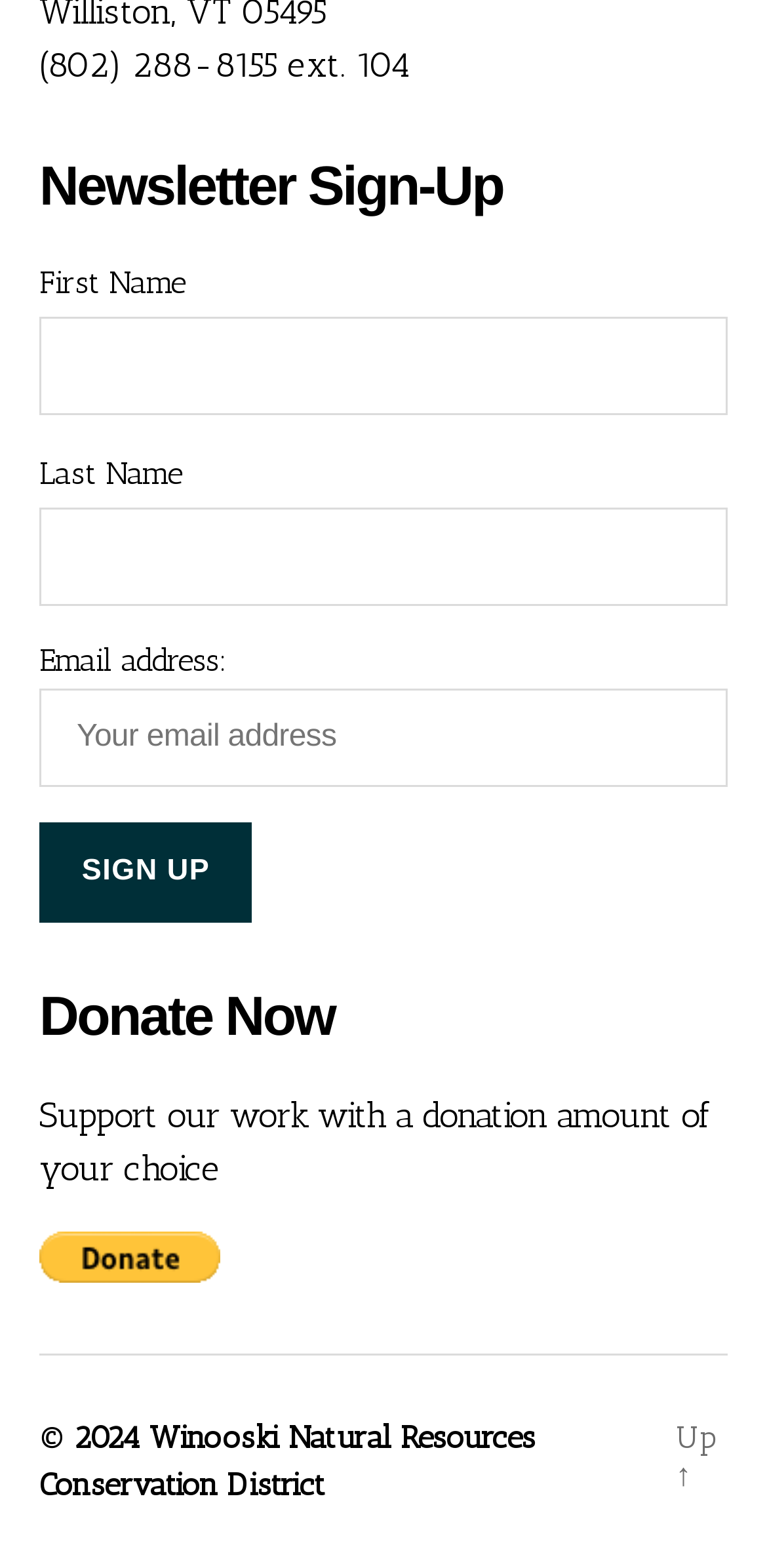What is the purpose of the form?
Using the image as a reference, answer the question in detail.

I determined the purpose of the form by looking at the heading element 'Newsletter Sign-Up' above the form fields, which suggests that the form is used to sign up for a newsletter.